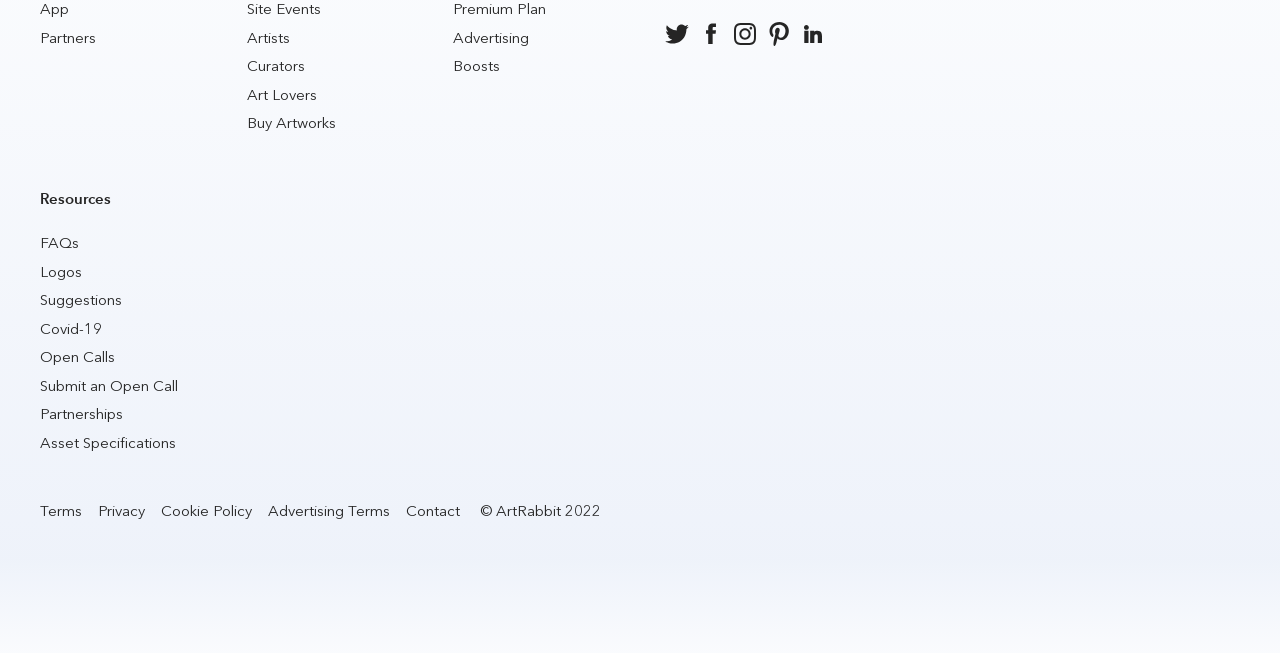What is the copyright information on the webpage?
Look at the image and respond with a one-word or short-phrase answer.

ArtRabbit 2022